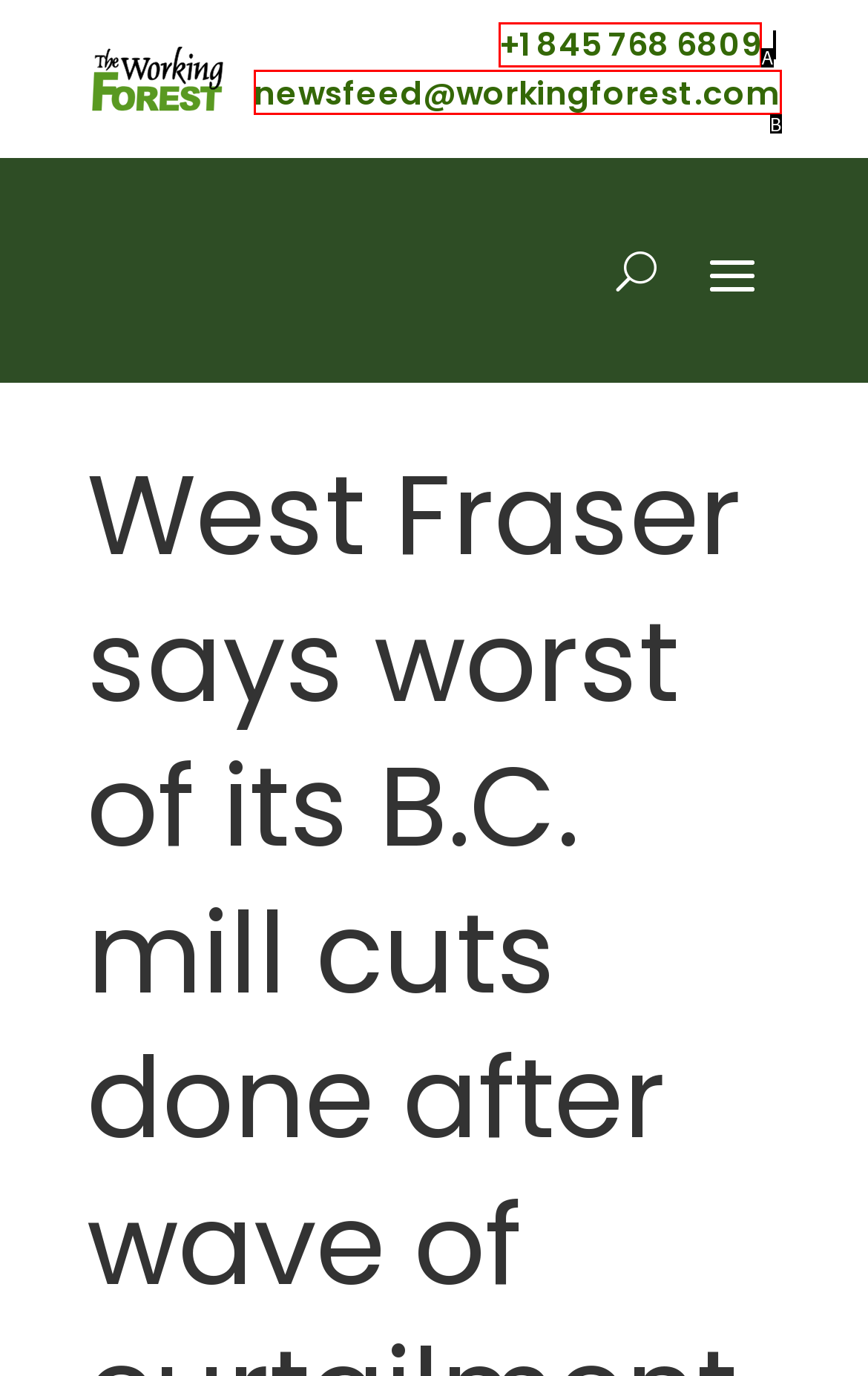Determine the UI element that matches the description: newsfeed@workingforest.com
Answer with the letter from the given choices.

B